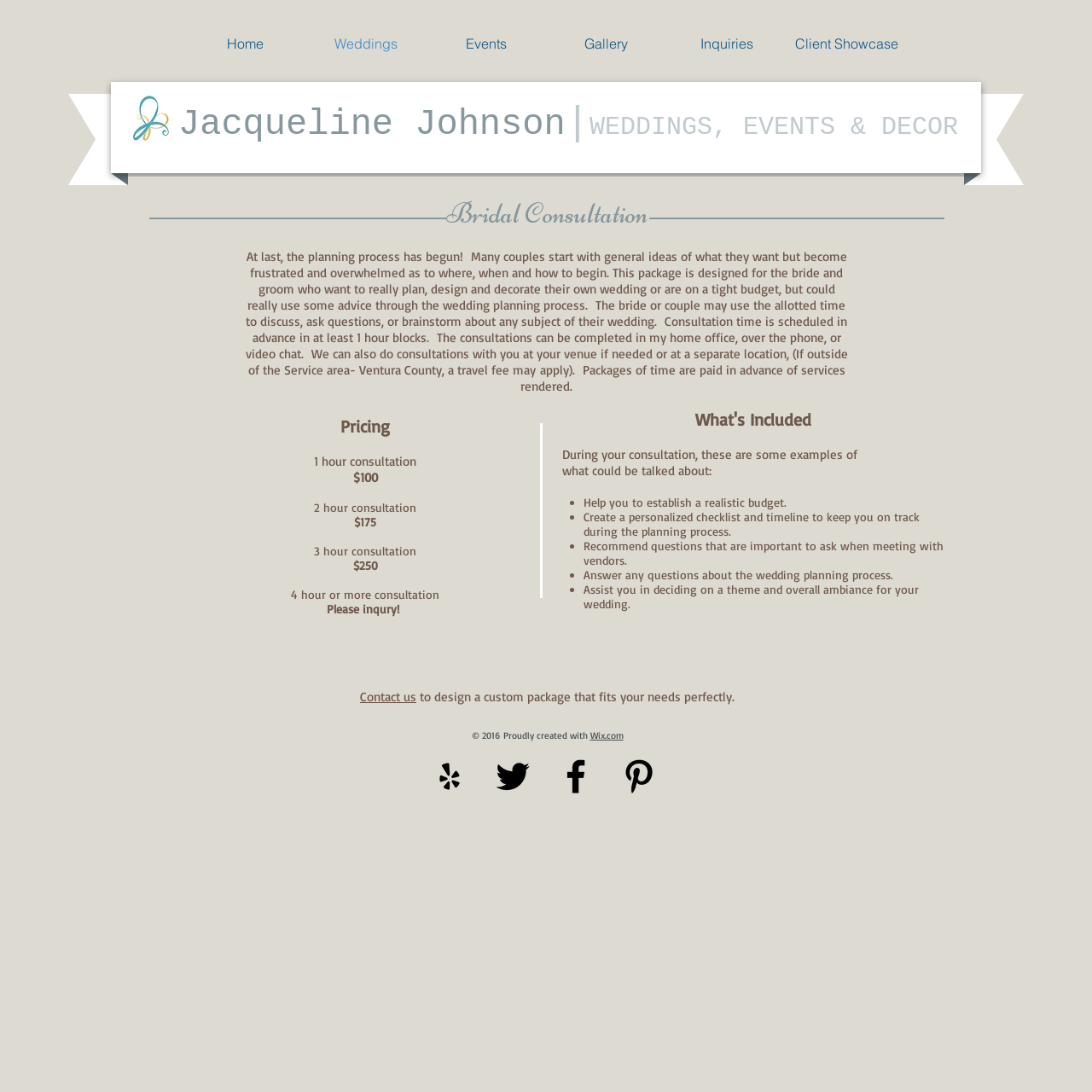Pinpoint the bounding box coordinates of the element to be clicked to execute the instruction: "Click on the previous article".

None